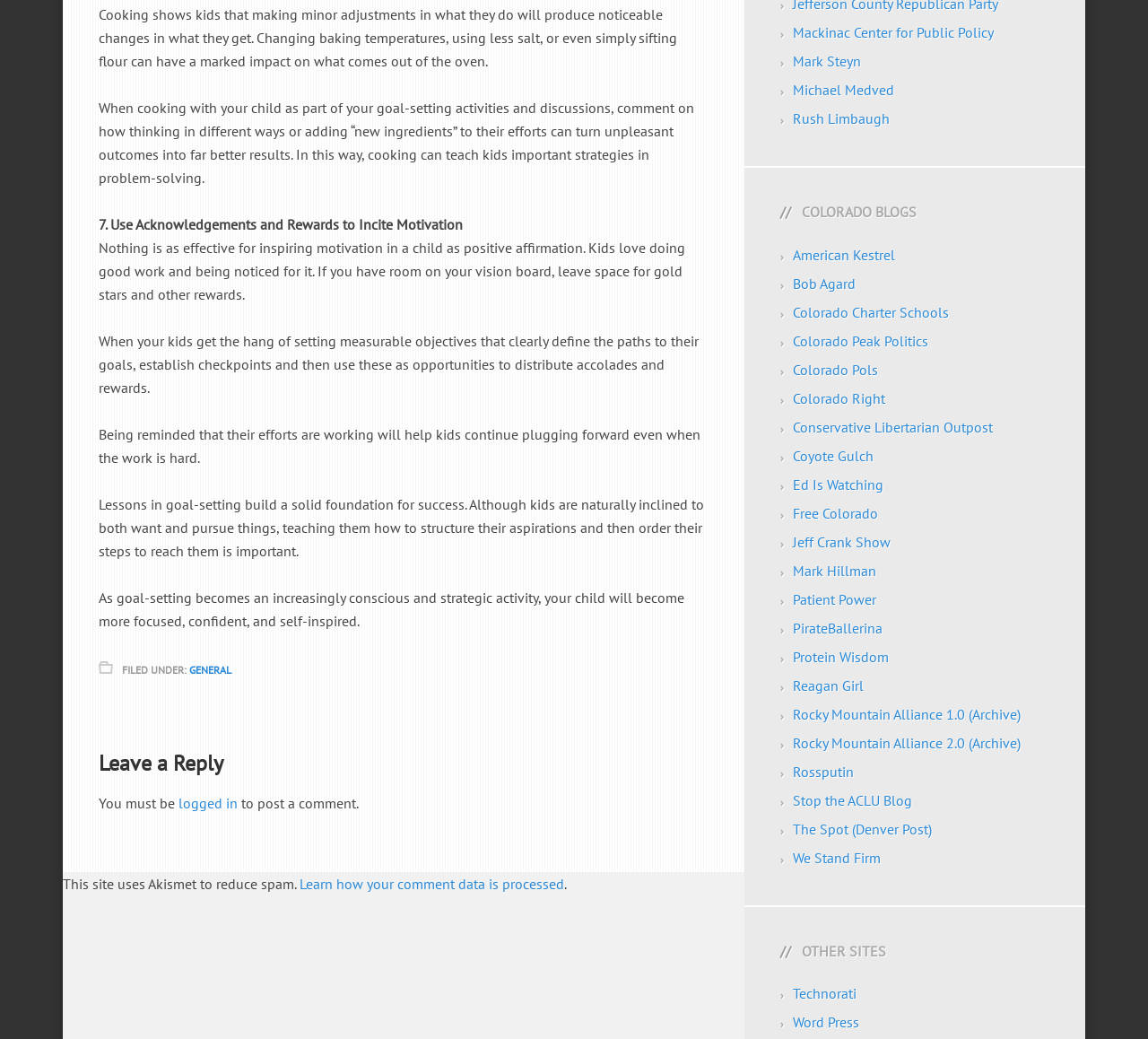What is the purpose of acknowledging and rewarding kids?
Offer a detailed and full explanation in response to the question.

According to the webpage, acknowledging and rewarding kids is an effective way to inspire motivation in them, and it helps them continue working towards their goals even when the work is hard.